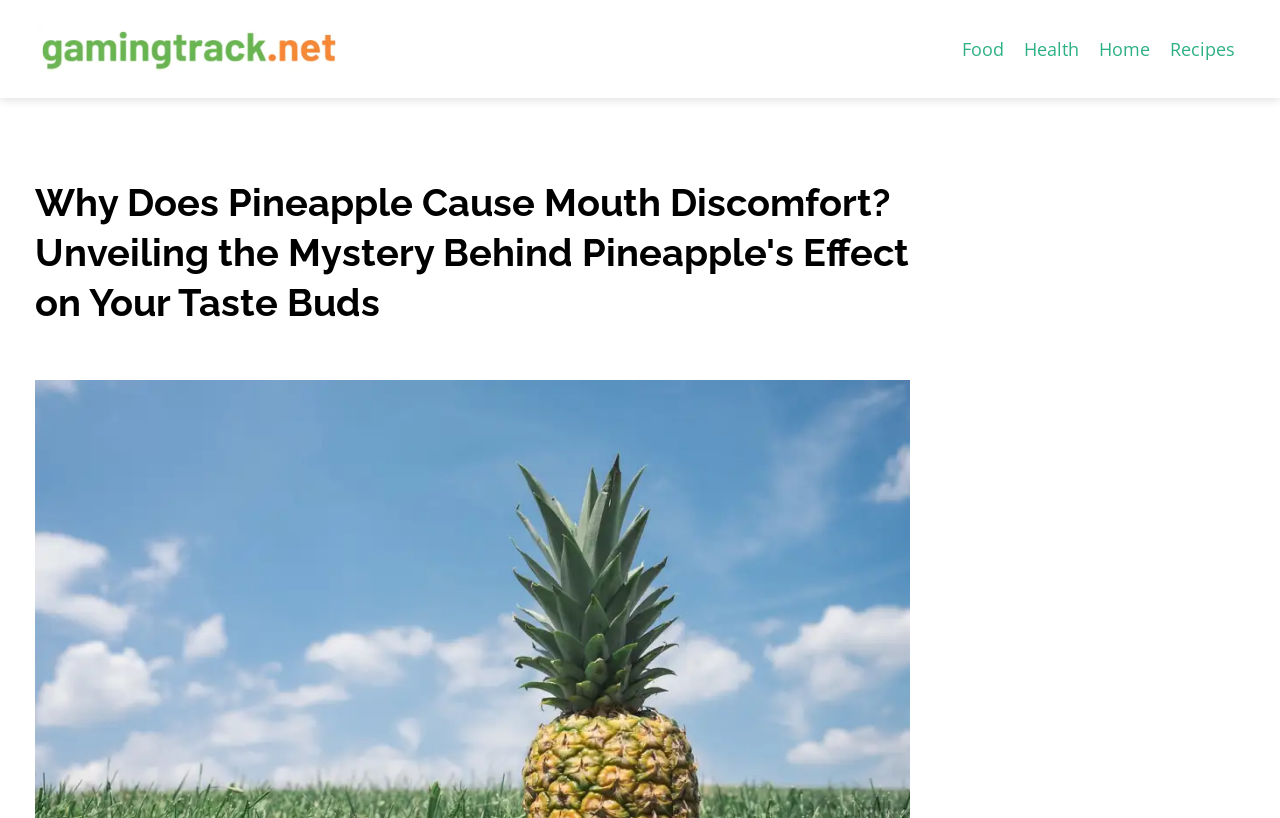Identify the bounding box coordinates for the UI element described as follows: Health. Use the format (top-left x, top-left y, bottom-right x, bottom-right y) and ensure all values are floating point numbers between 0 and 1.

[0.792, 0.039, 0.851, 0.081]